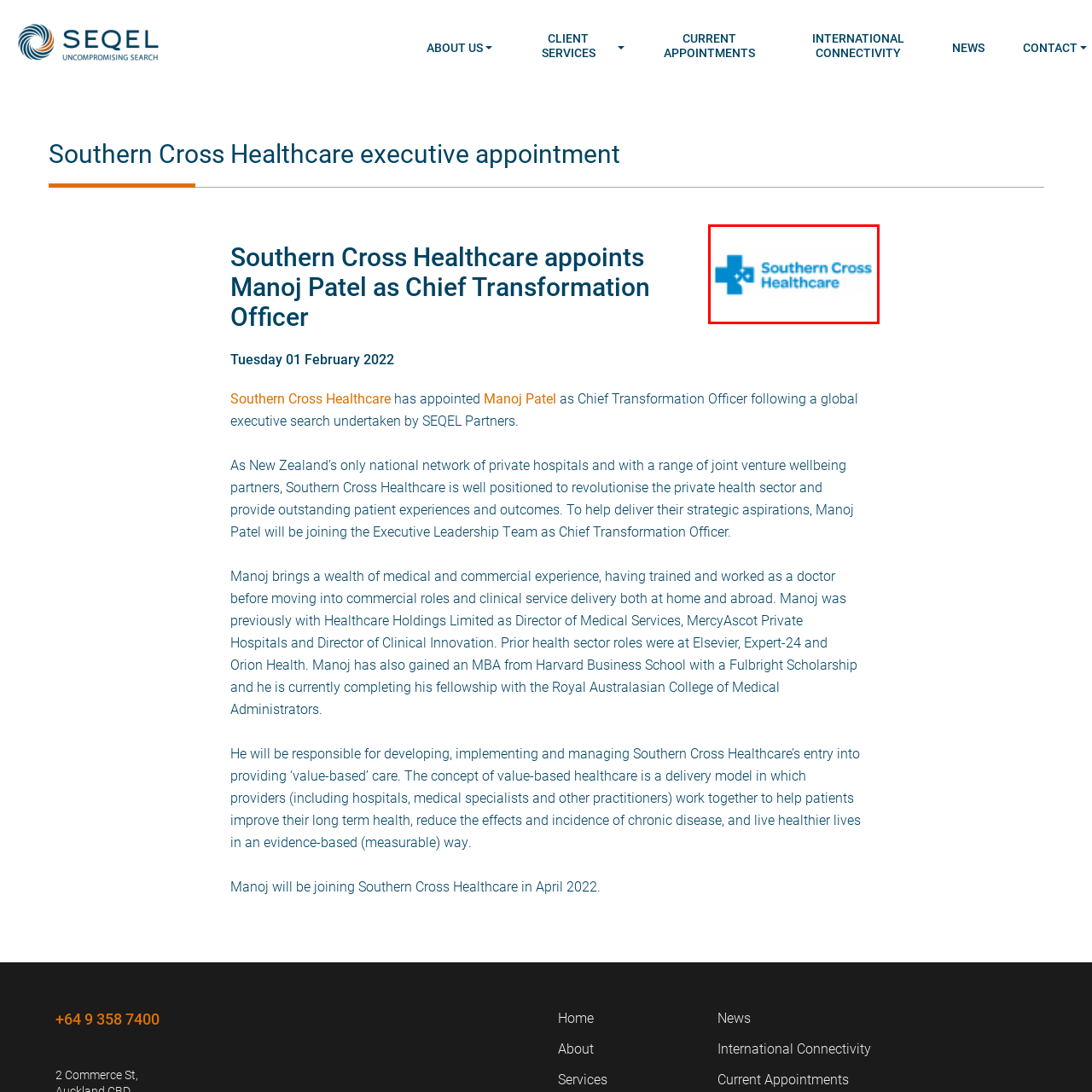View the area enclosed by the red box, What does the stylized medical cross symbolize? Respond using one word or phrase.

Care and health